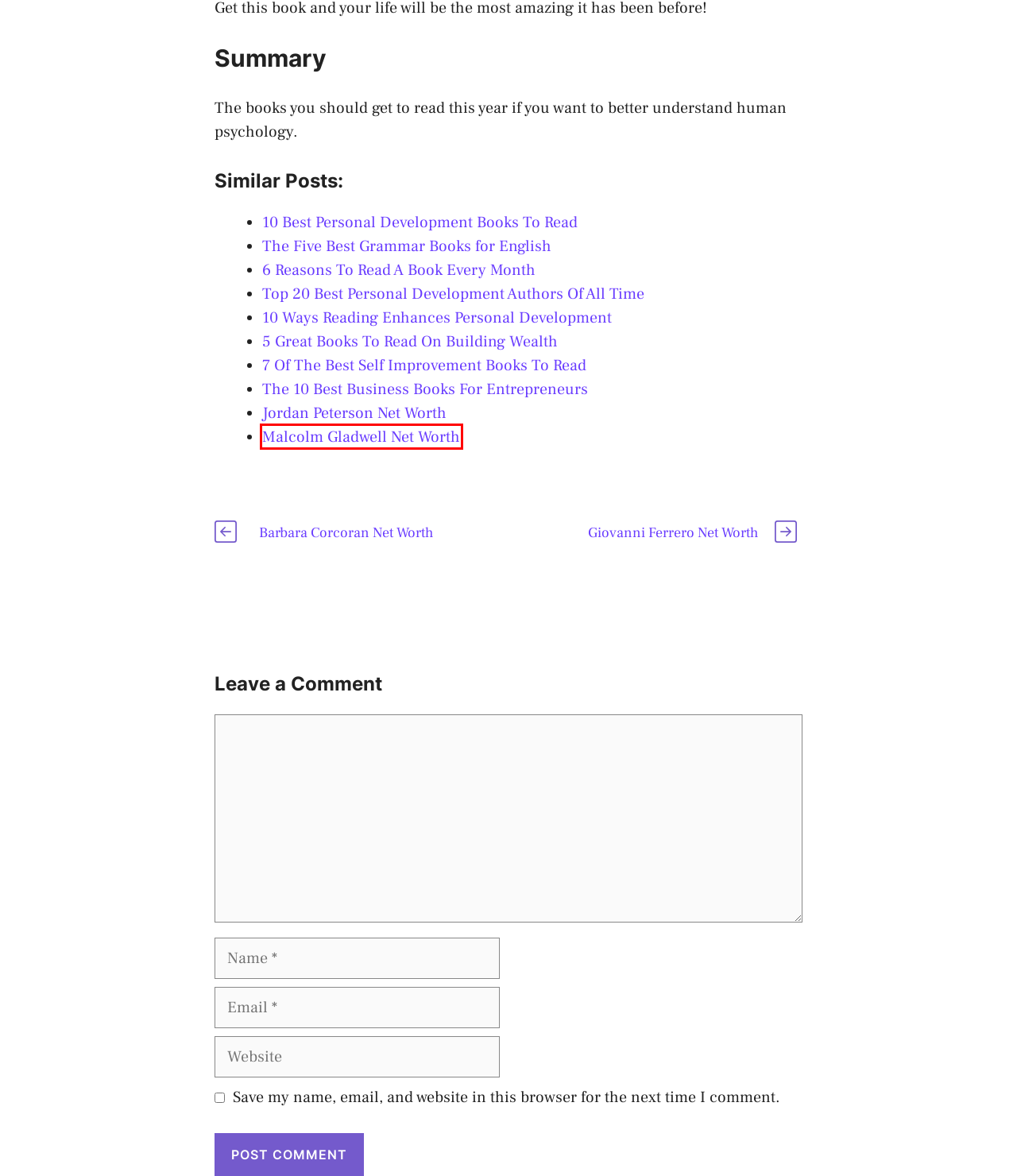You are presented with a screenshot of a webpage containing a red bounding box around a particular UI element. Select the best webpage description that matches the new webpage after clicking the element within the bounding box. Here are the candidates:
A. Top 20 Best Personal Development Authors Of All Time - Snoop Lion
B. The 10 Best Business Books For Entrepreneurs - Snoop Lion
C. 10 Best Personal Development Books To Read - Snoop Lion
D. 10 Ways Reading Enhances Personal Development - Snoop Lion
E. 6 Reasons To Read A Book Every Month - Snoop Lion
F. Jordan Peterson Net Worth - Snoop Lion
G. 5 Great Books To Read On Building Wealth - Snoop Lion
H. Malcolm Gladwell Net Worth - Snoop Lion

H